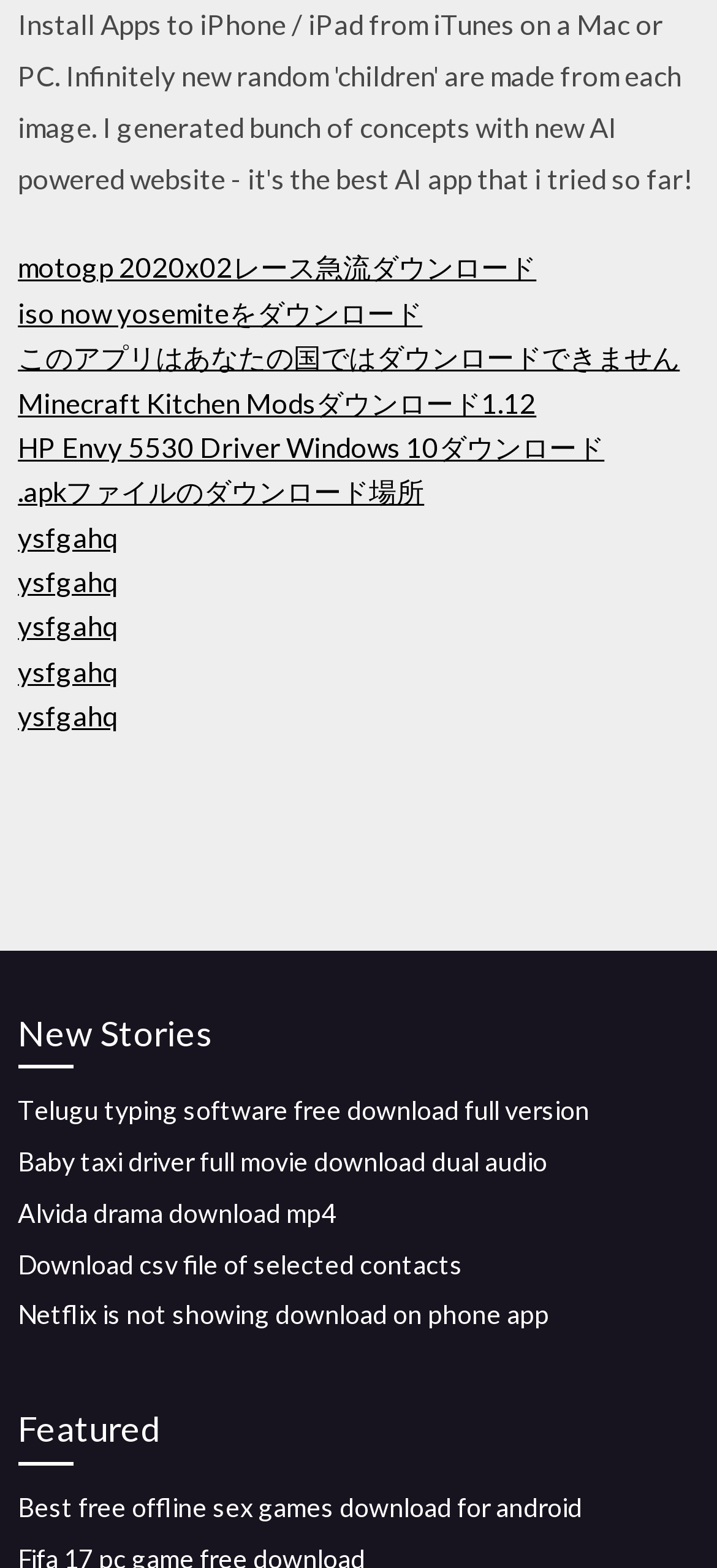Determine the bounding box coordinates of the element's region needed to click to follow the instruction: "download Telugu typing software". Provide these coordinates as four float numbers between 0 and 1, formatted as [left, top, right, bottom].

[0.025, 0.698, 0.822, 0.718]